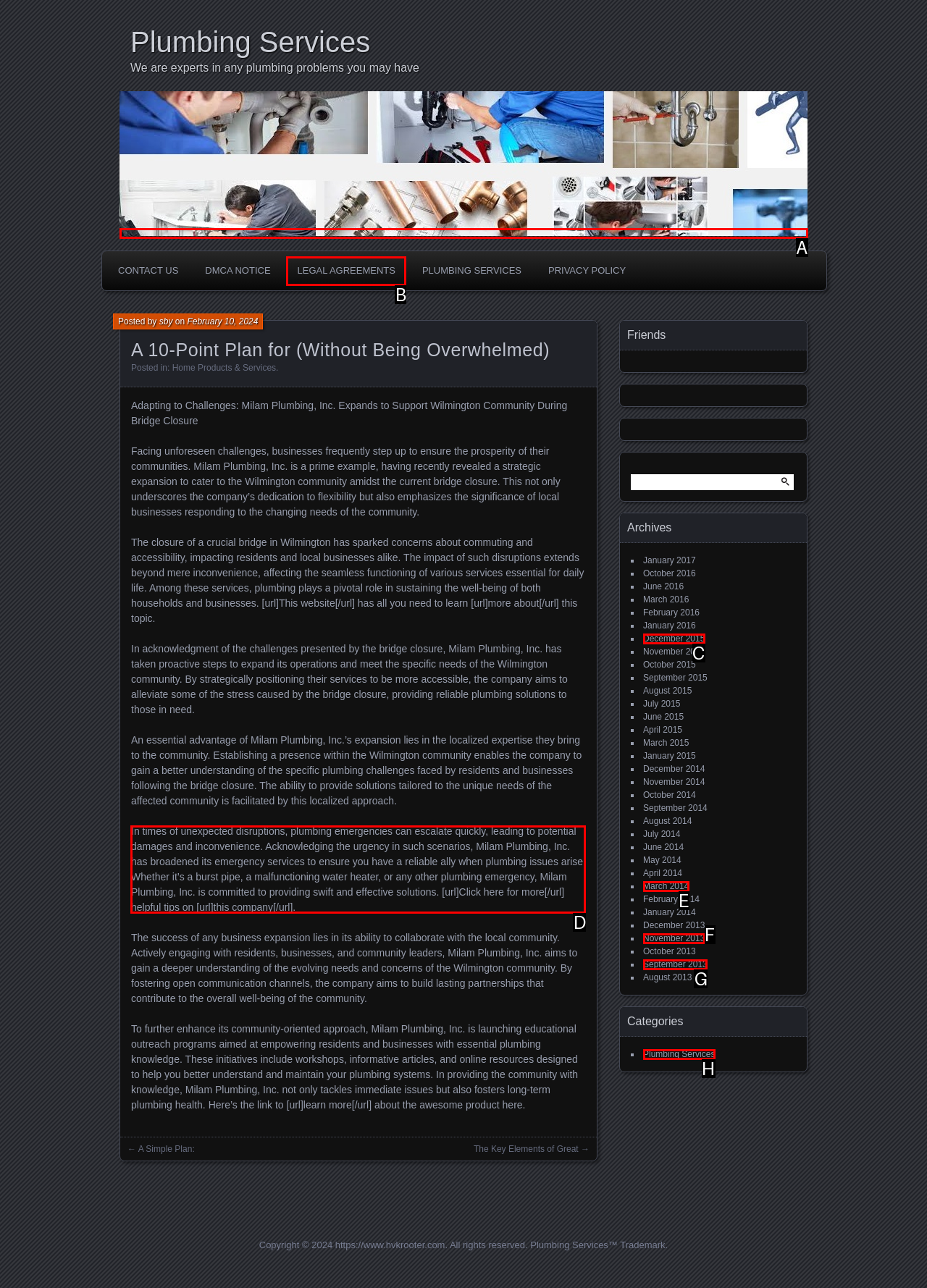For the task: Learn more about this company, tell me the letter of the option you should click. Answer with the letter alone.

D